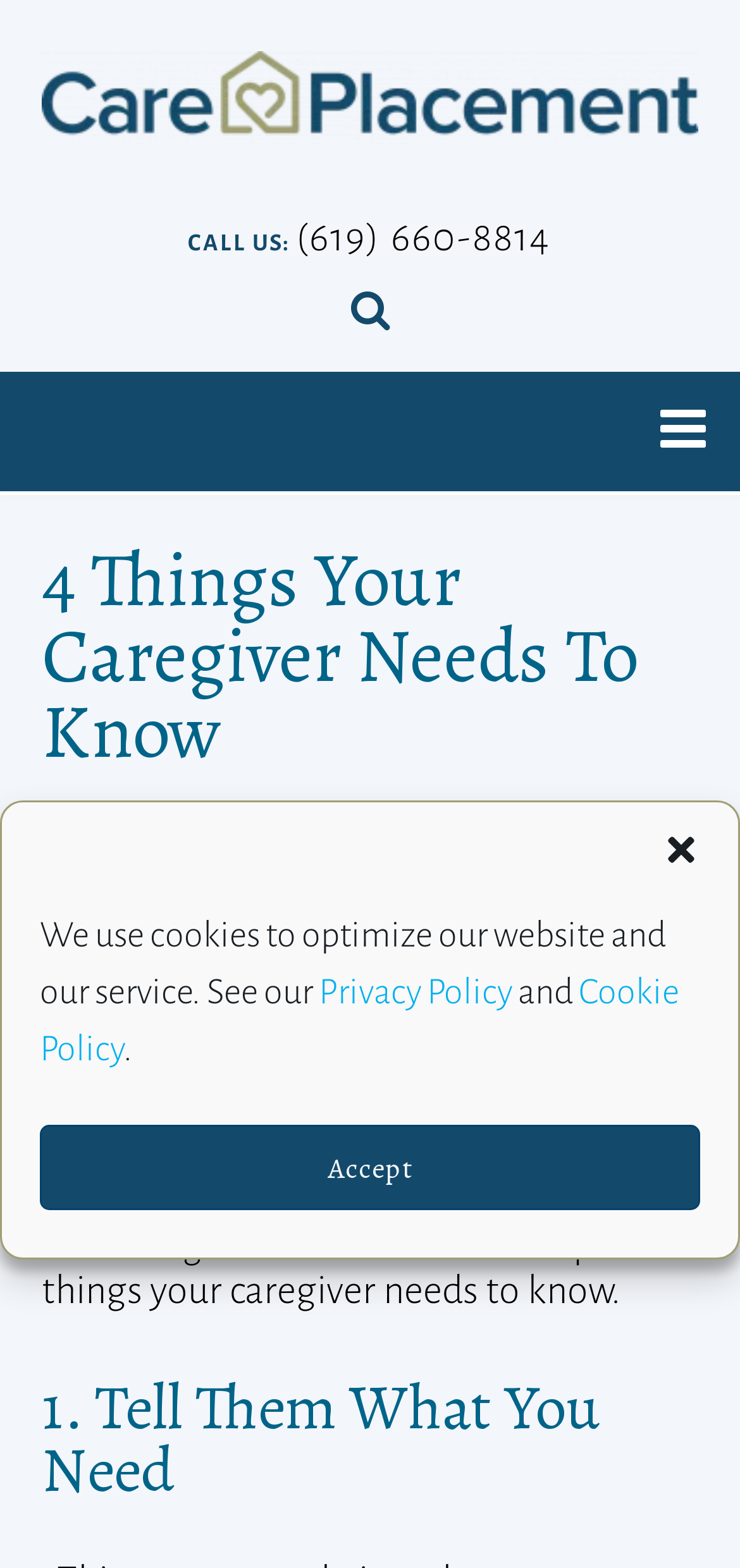Given the element description "(619) 660-8814" in the screenshot, predict the bounding box coordinates of that UI element.

[0.4, 0.137, 0.744, 0.164]